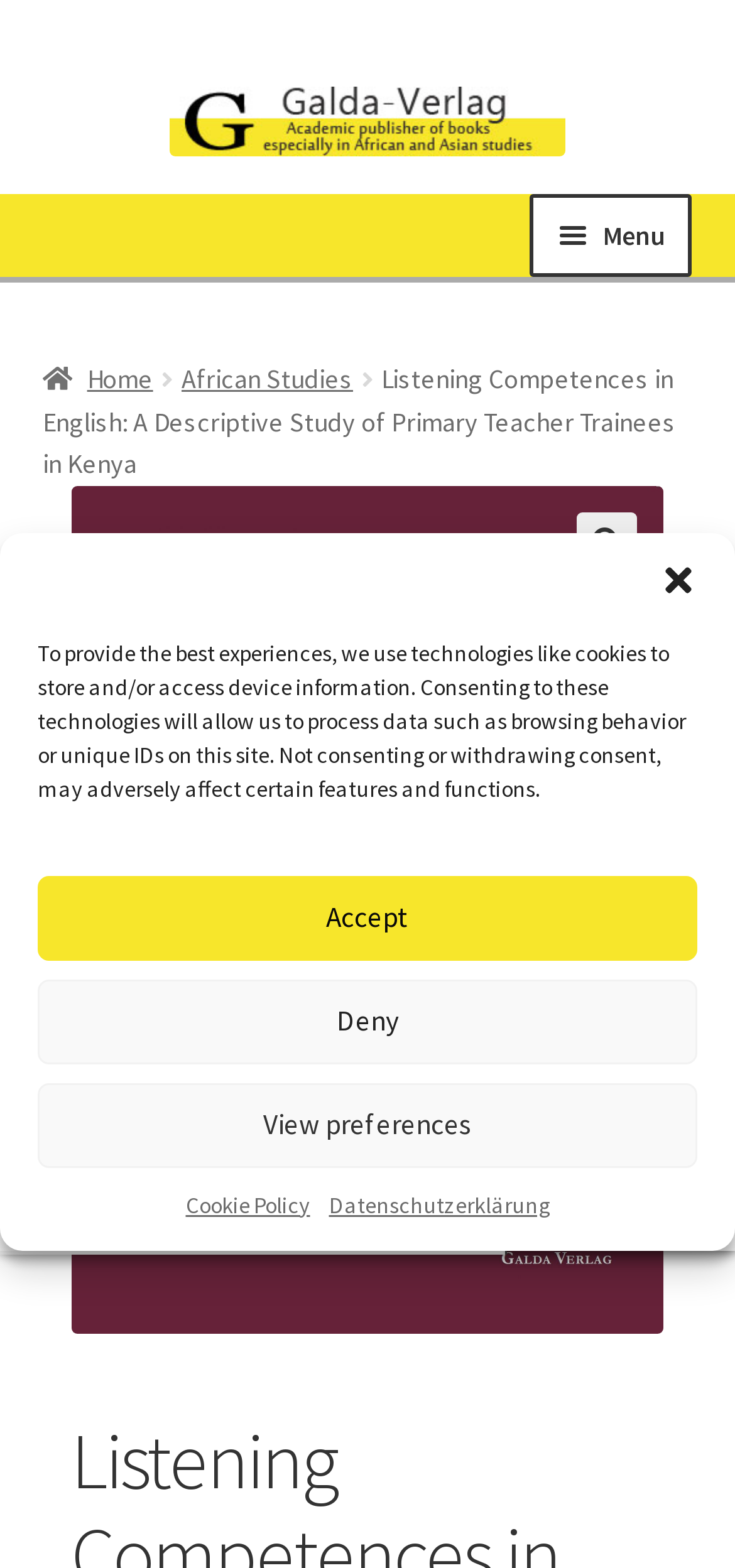Extract the main title from the webpage.

Listening Competences in English: A Descriptive Study of Primary Teacher Trainees in Kenya